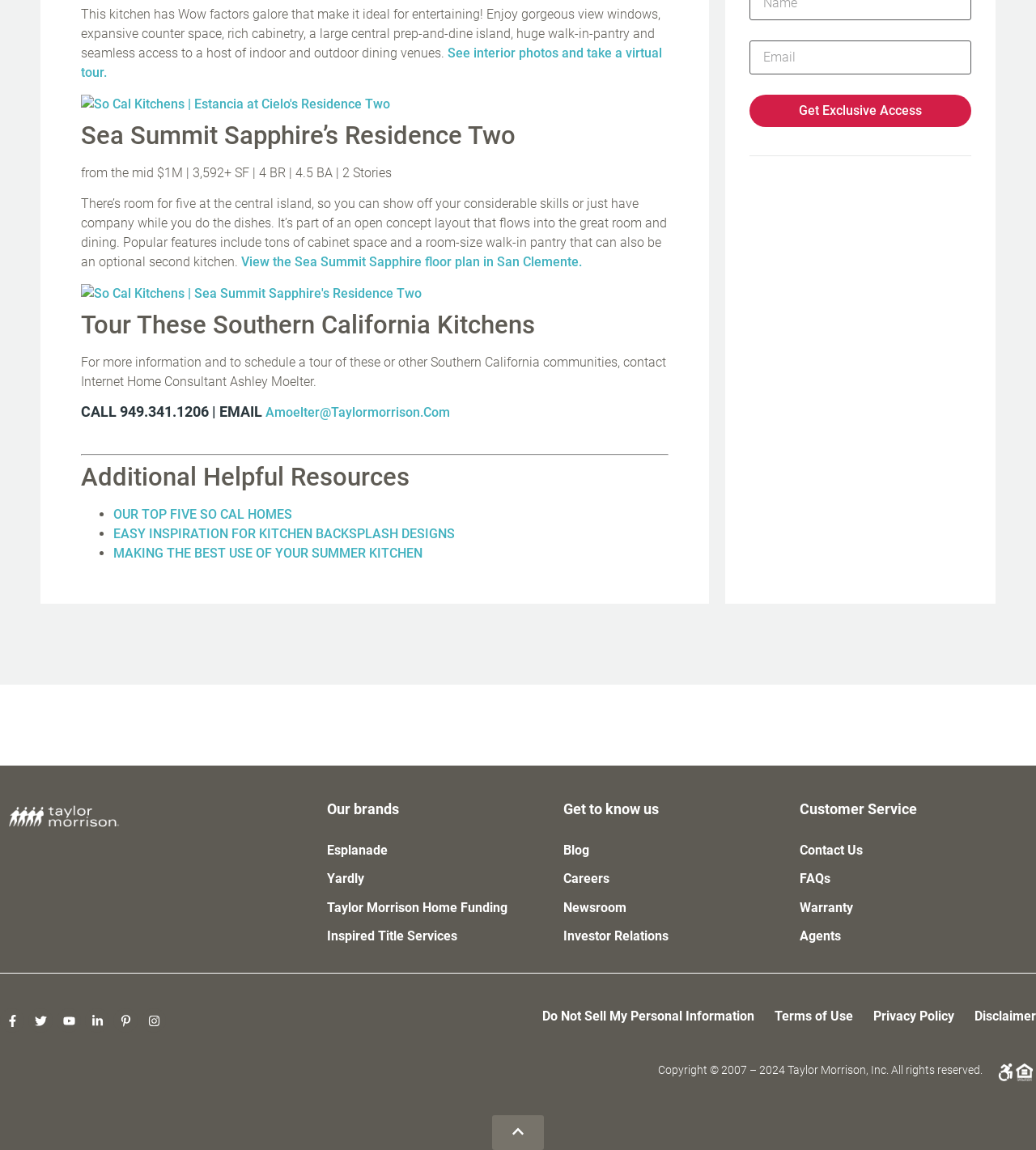Please answer the following question using a single word or phrase: 
What is the purpose of the central island in the kitchen?

for company while doing dishes